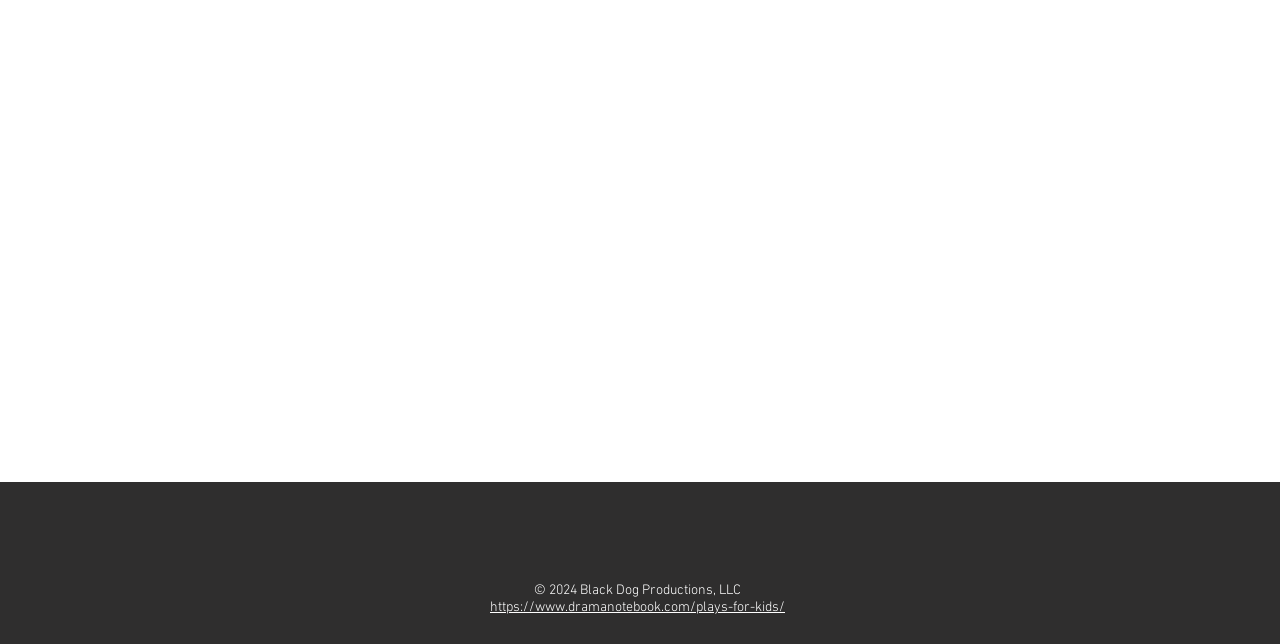How many social media links are there?
Give a comprehensive and detailed explanation for the question.

I counted the number of link elements under the 'Social Bar' list, which are 'Facebook - White Circle' and 'YouTube Social Icon', so there are 2 social media links.